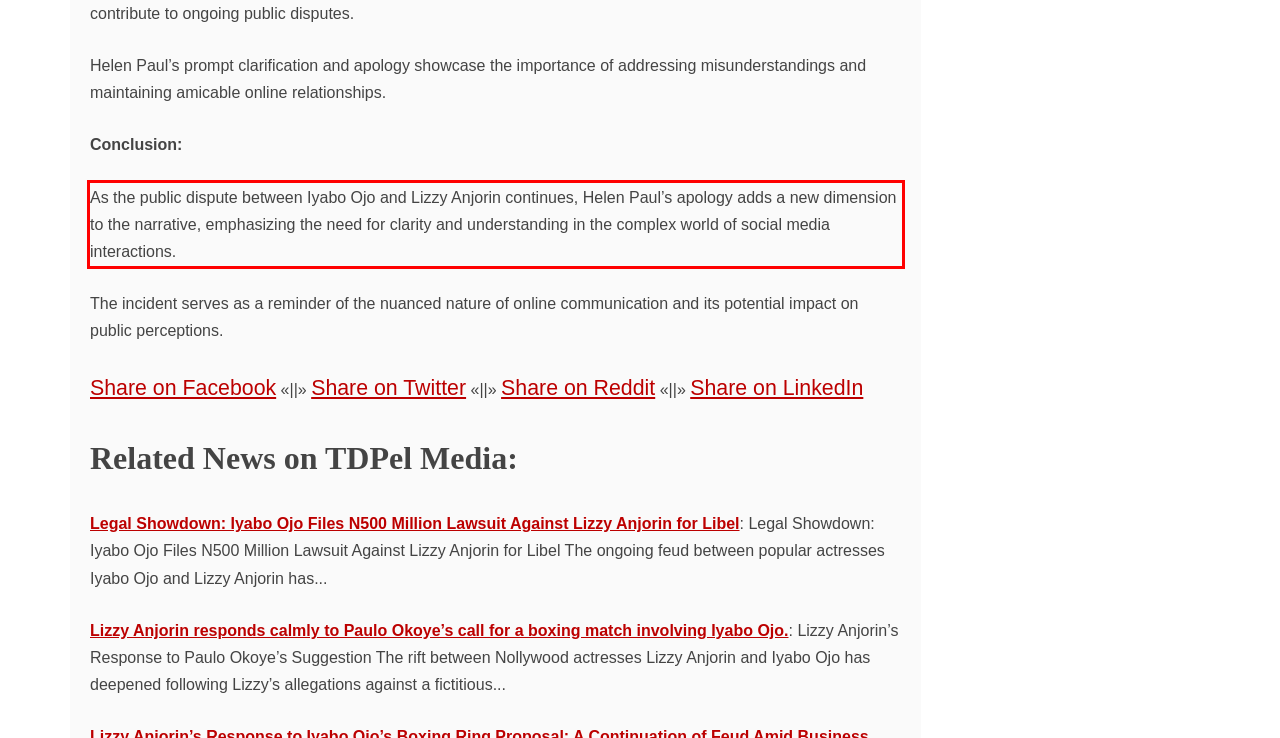Given a webpage screenshot, locate the red bounding box and extract the text content found inside it.

As the public dispute between Iyabo Ojo and Lizzy Anjorin continues, Helen Paul’s apology adds a new dimension to the narrative, emphasizing the need for clarity and understanding in the complex world of social media interactions.